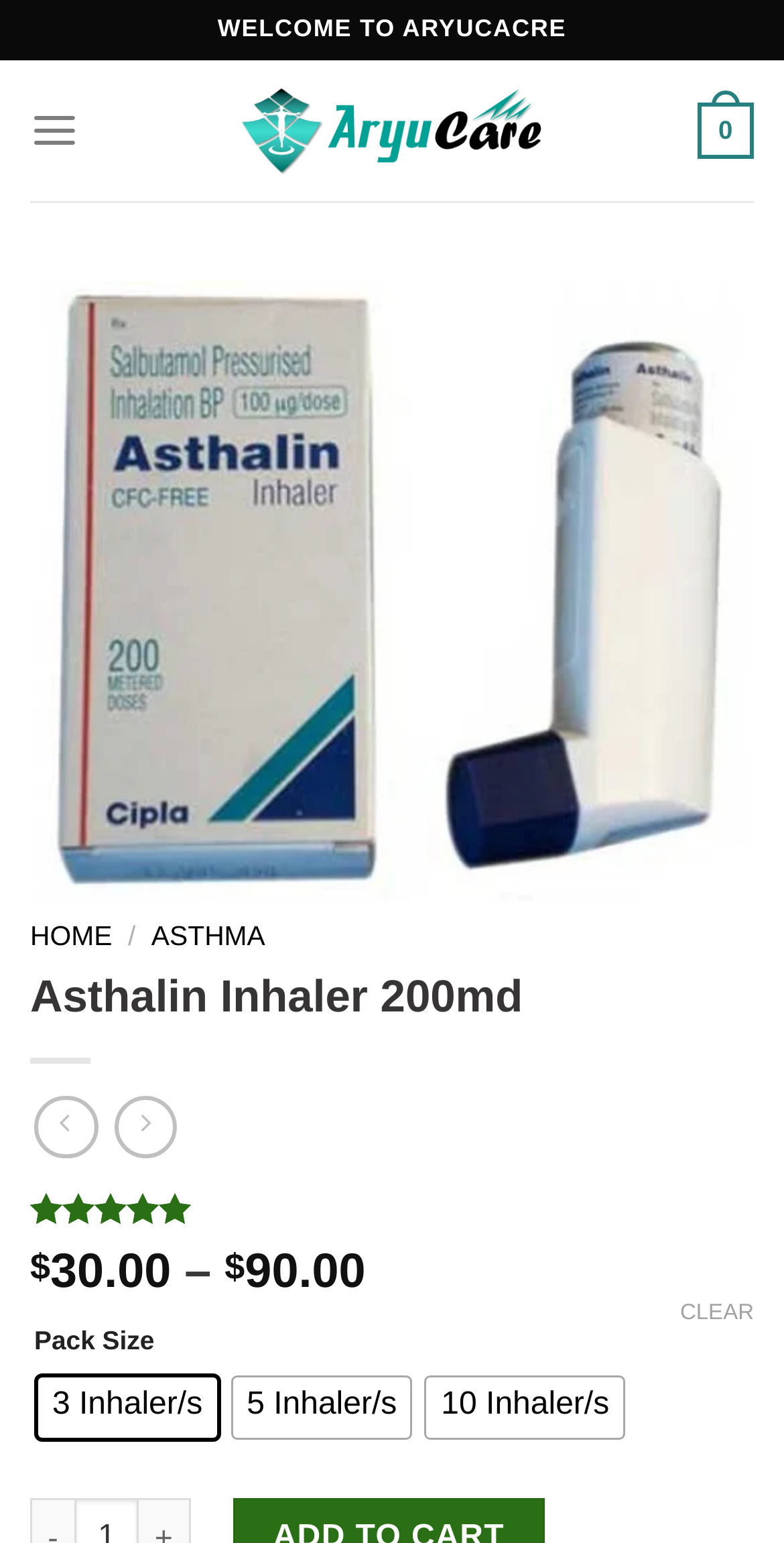Give a one-word or one-phrase response to the question:
What is the rating of Asthalin Inhaler 200md?

4.94 out of 5